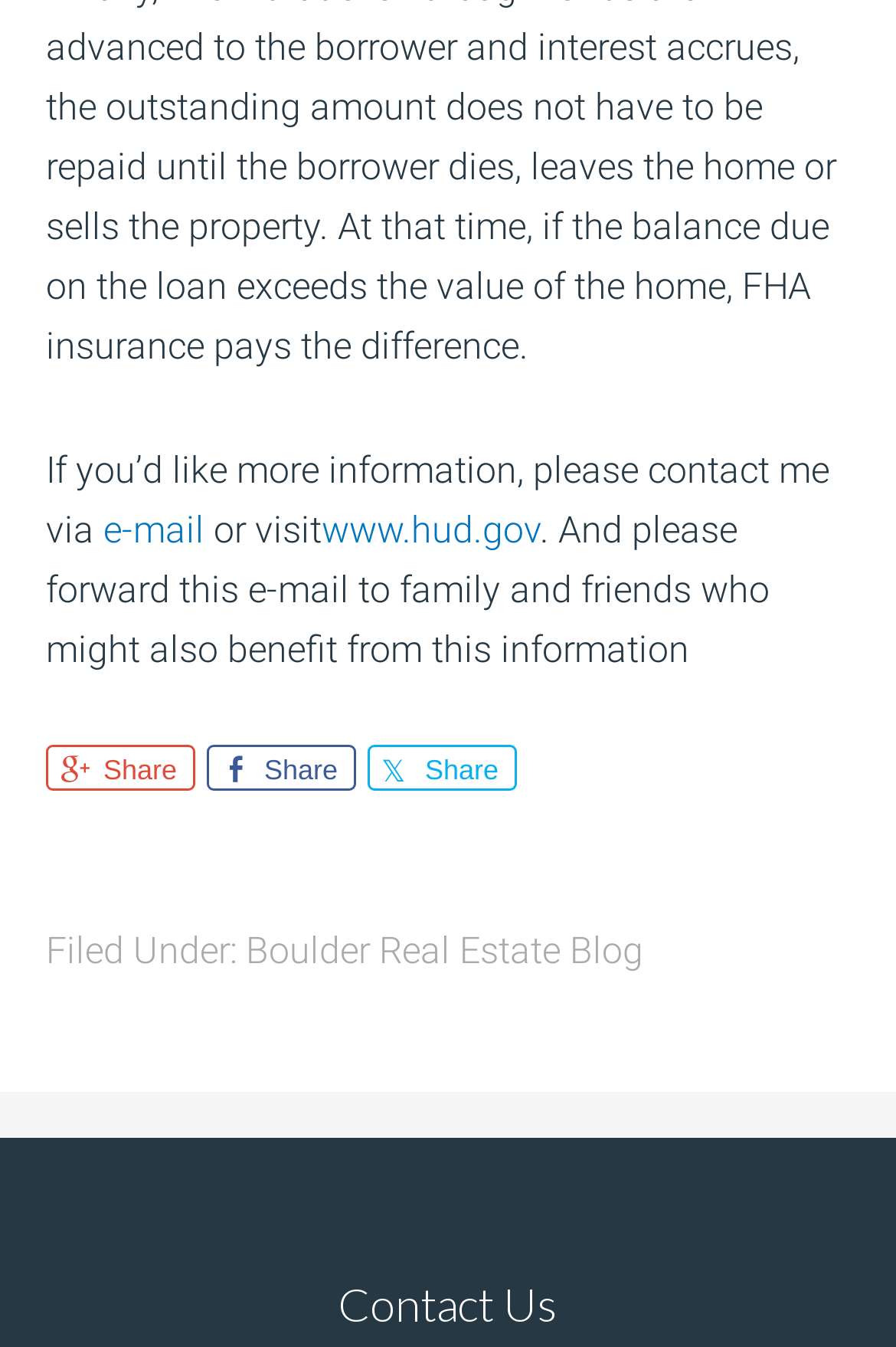What is the contact method mentioned?
Please provide a single word or phrase based on the screenshot.

e-mail